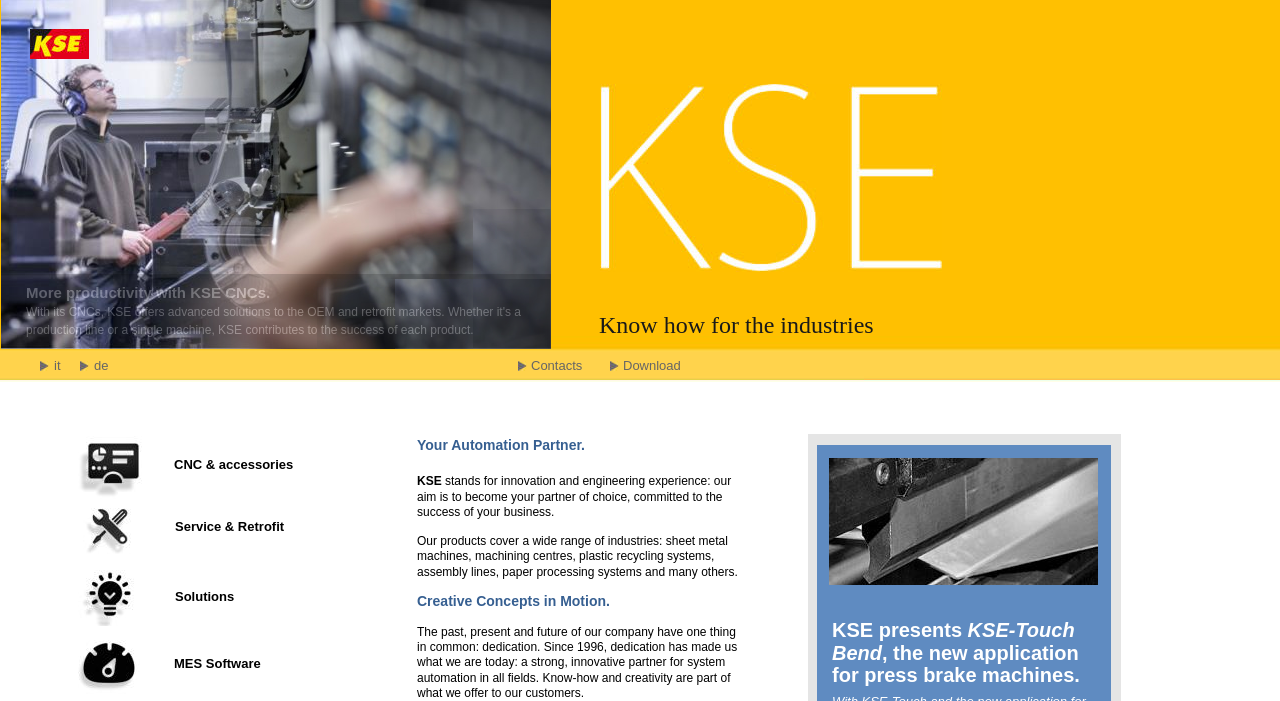Using the element description: "MES Software", determine the bounding box coordinates. The coordinates should be in the format [left, top, right, bottom], with values between 0 and 1.

[0.128, 0.936, 0.196, 0.958]